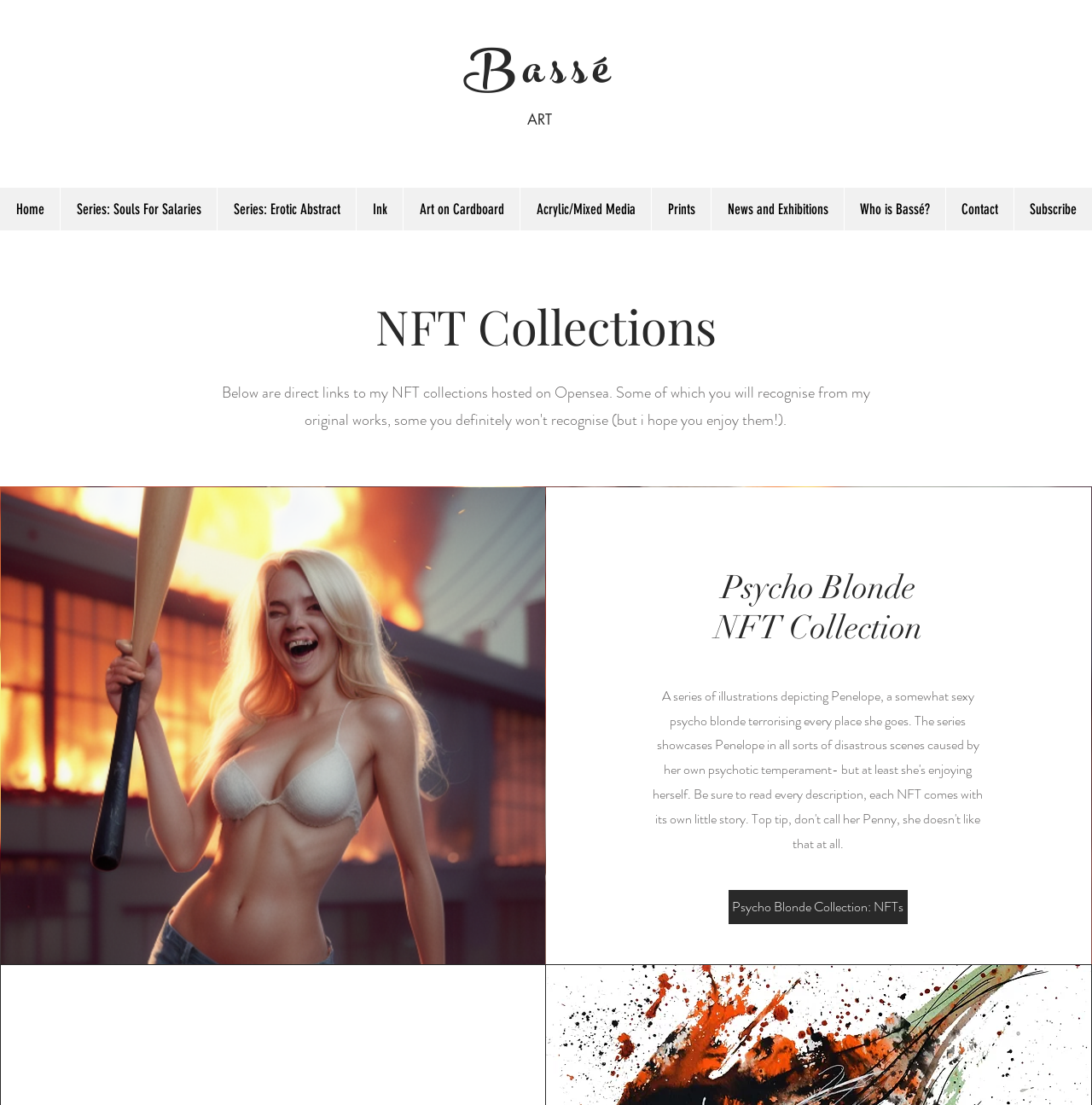Identify the bounding box coordinates of the clickable region to carry out the given instruction: "donate".

None